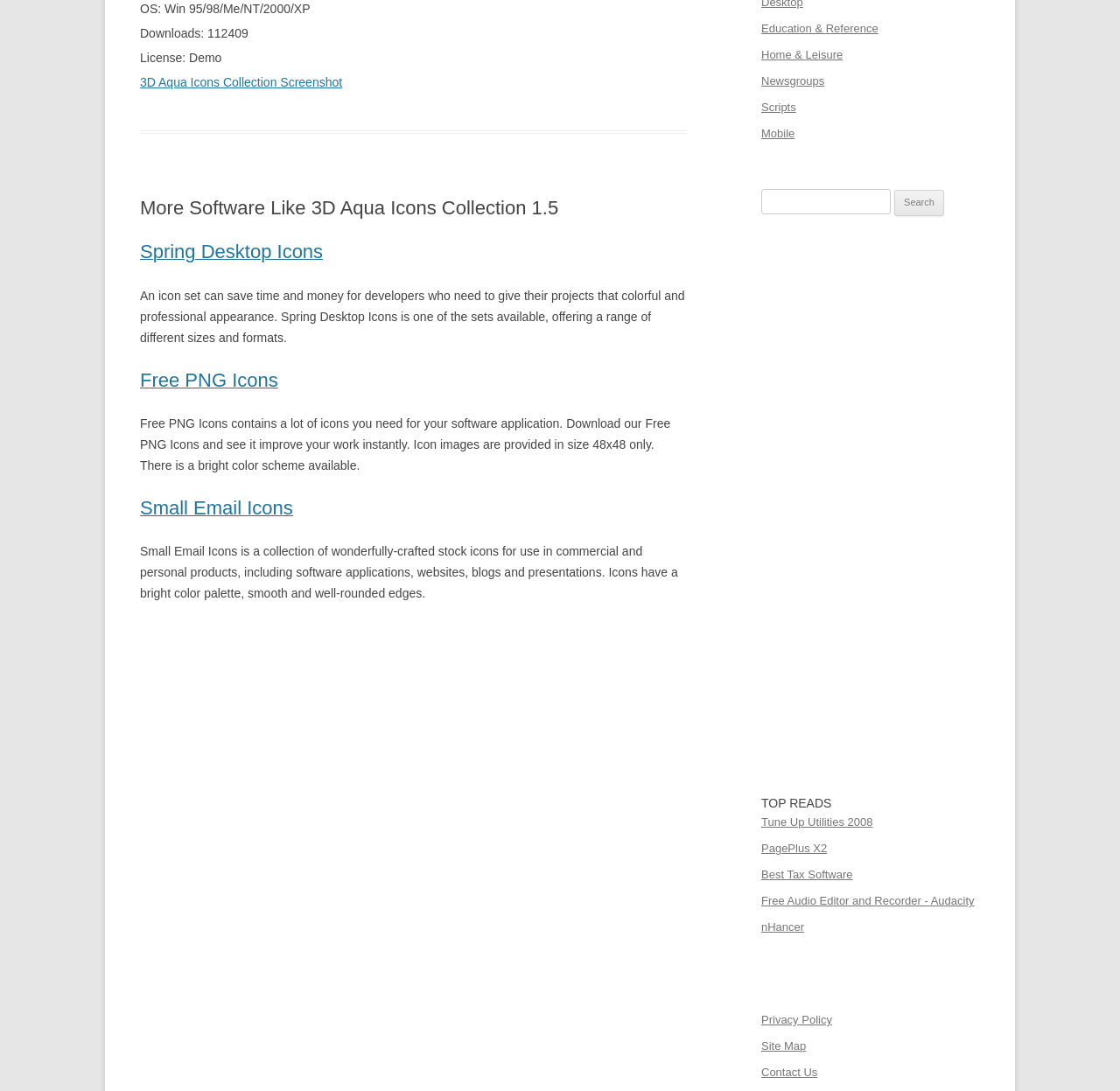Find and provide the bounding box coordinates for the UI element described here: "Best Tax Software". The coordinates should be given as four float numbers between 0 and 1: [left, top, right, bottom].

[0.68, 0.796, 0.761, 0.808]